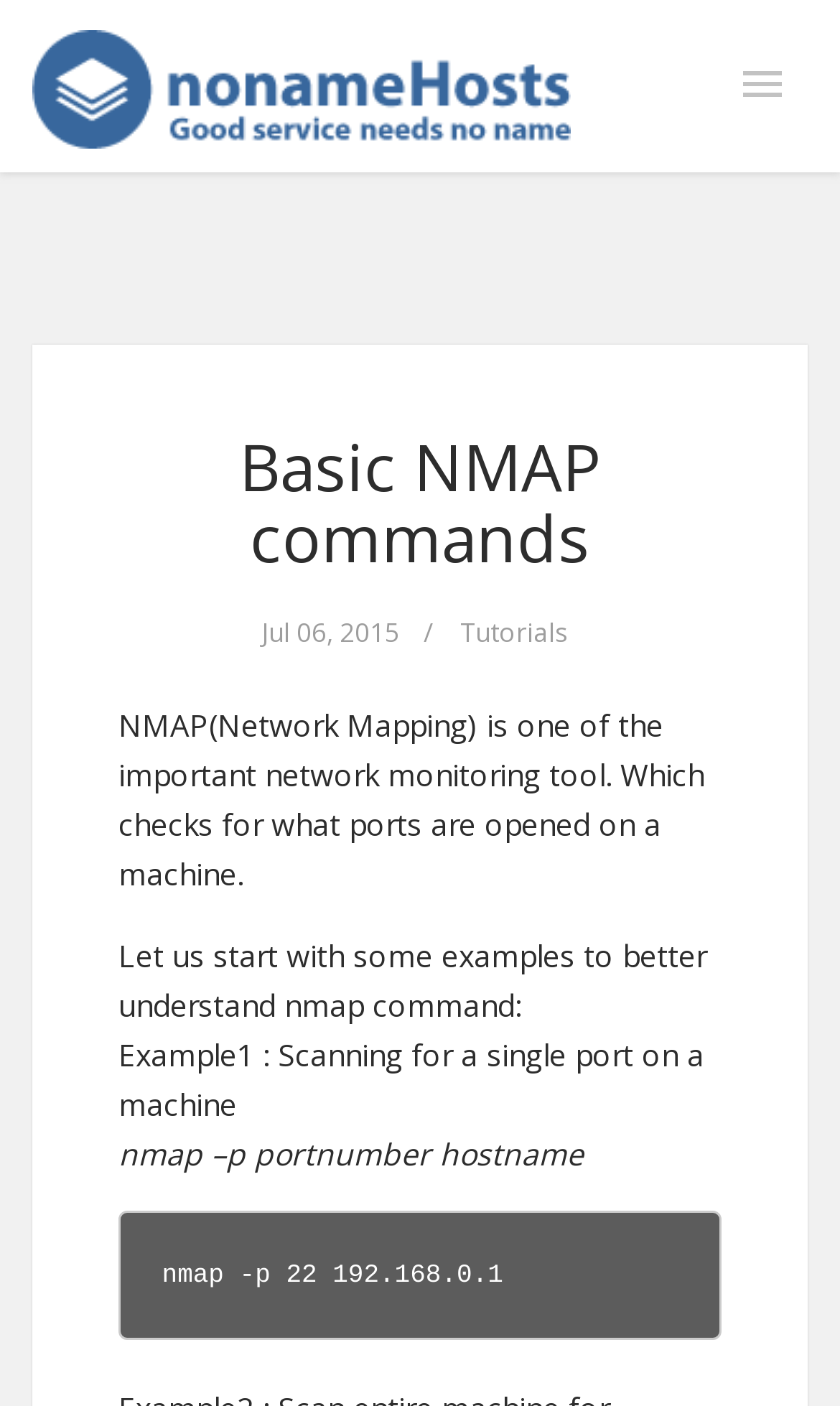Convey a detailed summary of the webpage, mentioning all key elements.

The webpage is about NMAP (Network Mapping) commands, specifically focusing on its importance as a network monitoring tool that checks for open ports on a machine. 

At the top left, there is a logo image and a link to "nonameHosts blog". On the top right, there is a menu link with a popup. 

Below the menu link, there is a header section with a heading "Basic NMAP commands" and a link to the same title. The date "Jul 06, 2015" is displayed next to a forward slash, followed by a link to "Tutorials". 

The main content of the webpage starts with a paragraph explaining the importance of NMAP as a network monitoring tool. This is followed by a sentence introducing examples to better understand NMAP commands. 

There are three sections of examples, each with a descriptive title. The first example is "Scanning for a single port on a machine", which includes a command "nmap –p portnumber hostname" and an example command "nmap -p 22 192.168.0.1".